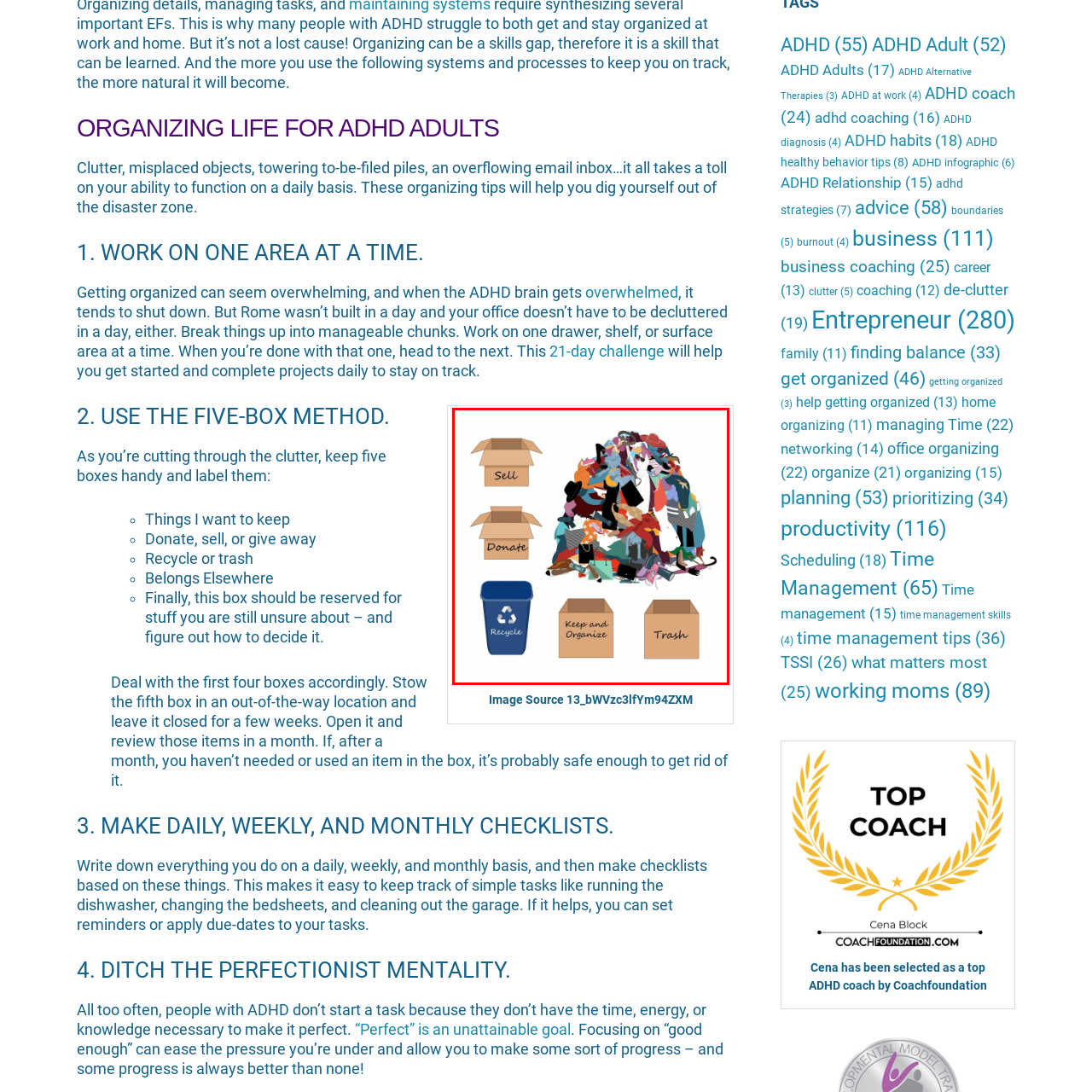Please examine the image highlighted by the red boundary and provide a comprehensive response to the following question based on the visual content: 
What is the main challenge depicted in the image?

The image illustrates the challenge of clutter, which is often found in spaces that need organization, particularly for ADHD adults. The disorganized pile of clothing and accessories represents the chaotic state of a cluttered space.